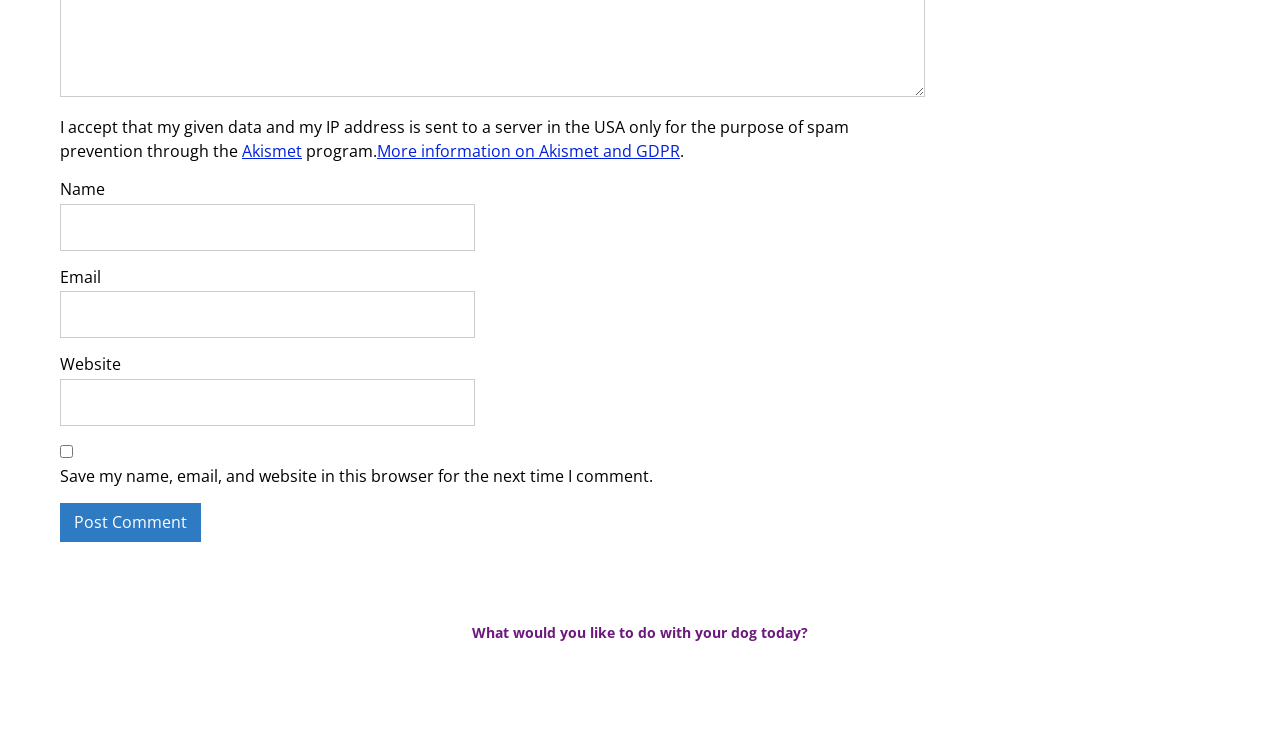What is the topic of discussion on this webpage?
Please answer the question as detailed as possible.

The webpage has a heading 'What would you like to do with your dog today?' which suggests that the topic of discussion is related to dogs and their activities.